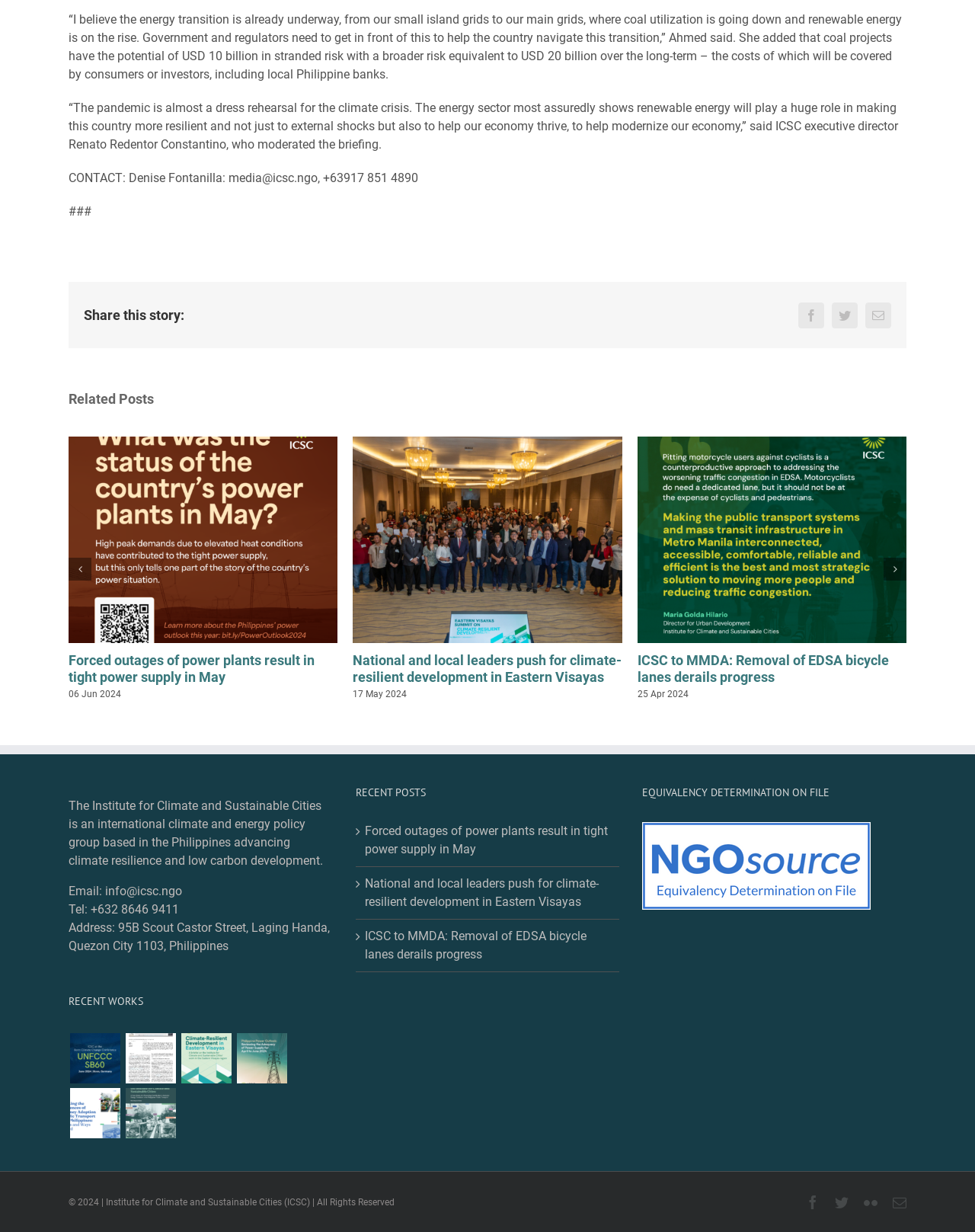Can you provide the bounding box coordinates for the element that should be clicked to implement the instruction: "Share this story on Facebook"?

[0.819, 0.245, 0.845, 0.266]